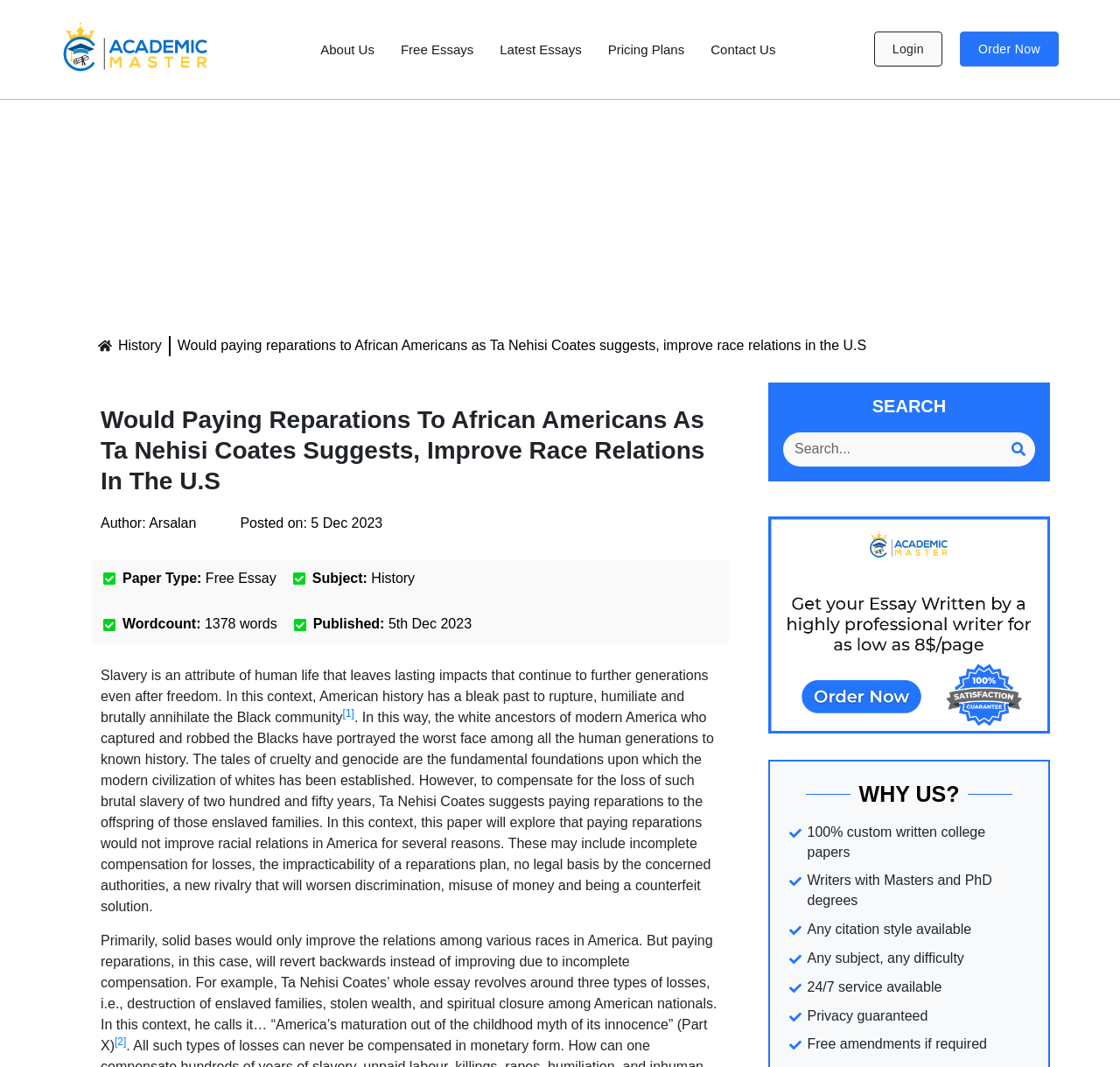Could you locate the bounding box coordinates for the section that should be clicked to accomplish this task: "View the 'Free Essays' page".

[0.346, 0.03, 0.435, 0.063]